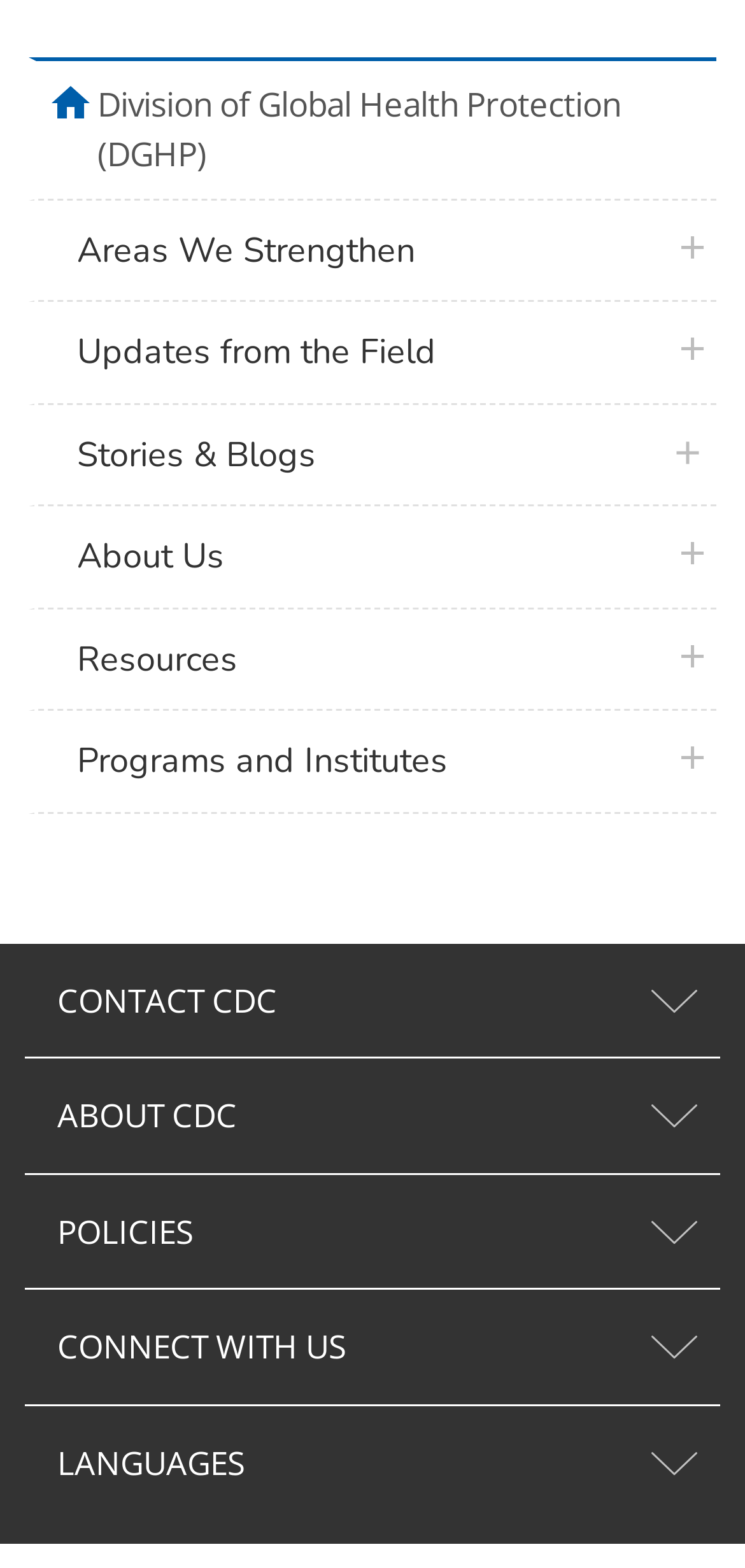What is the purpose of the 'plus icon' links?
Please utilize the information in the image to give a detailed response to the question.

The purpose of the 'plus icon' links is to expand or collapse the navigation menu items because they are associated with the 'nav-group' controls and have the 'plus icon' image.